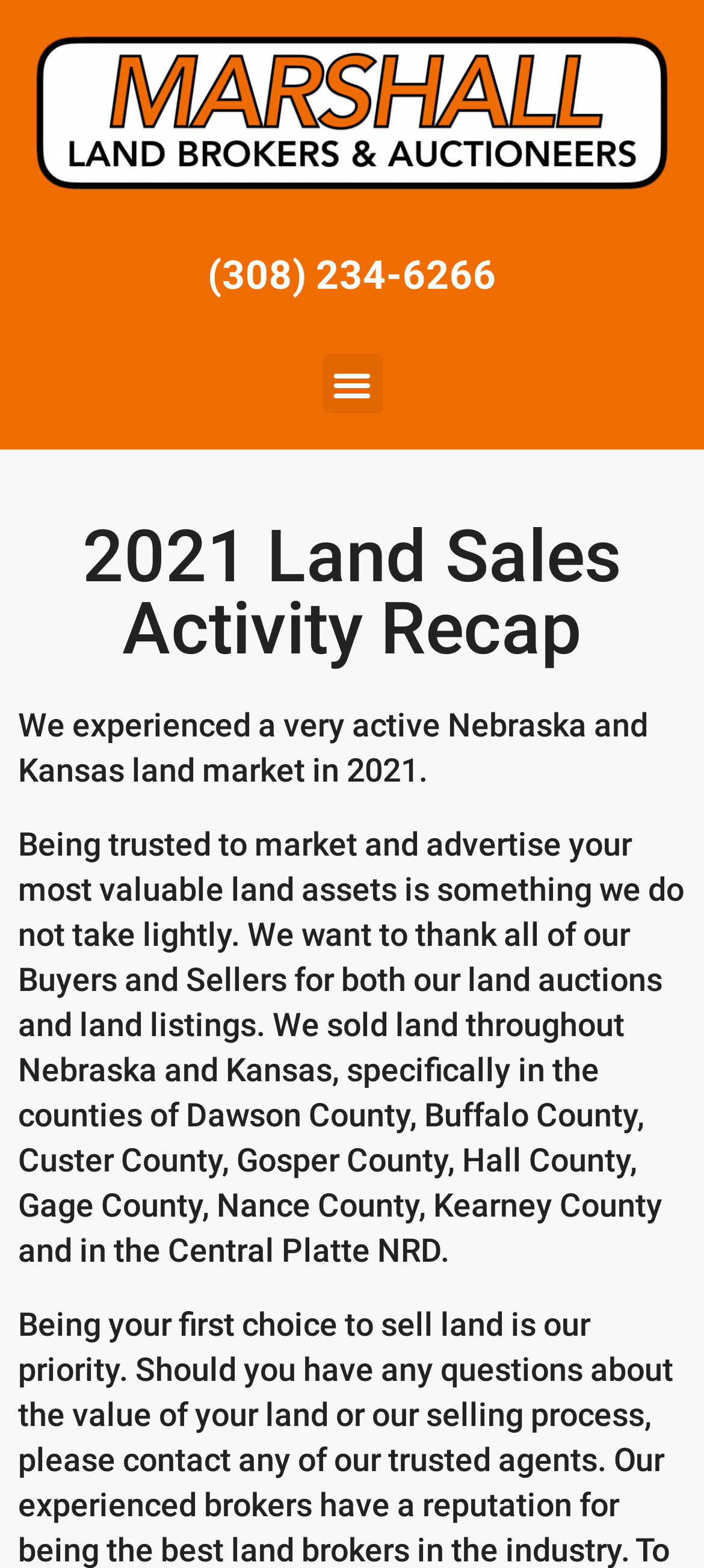What is the tone of Marshall Land Brokers' message?
Please use the image to provide a one-word or short phrase answer.

Appreciative